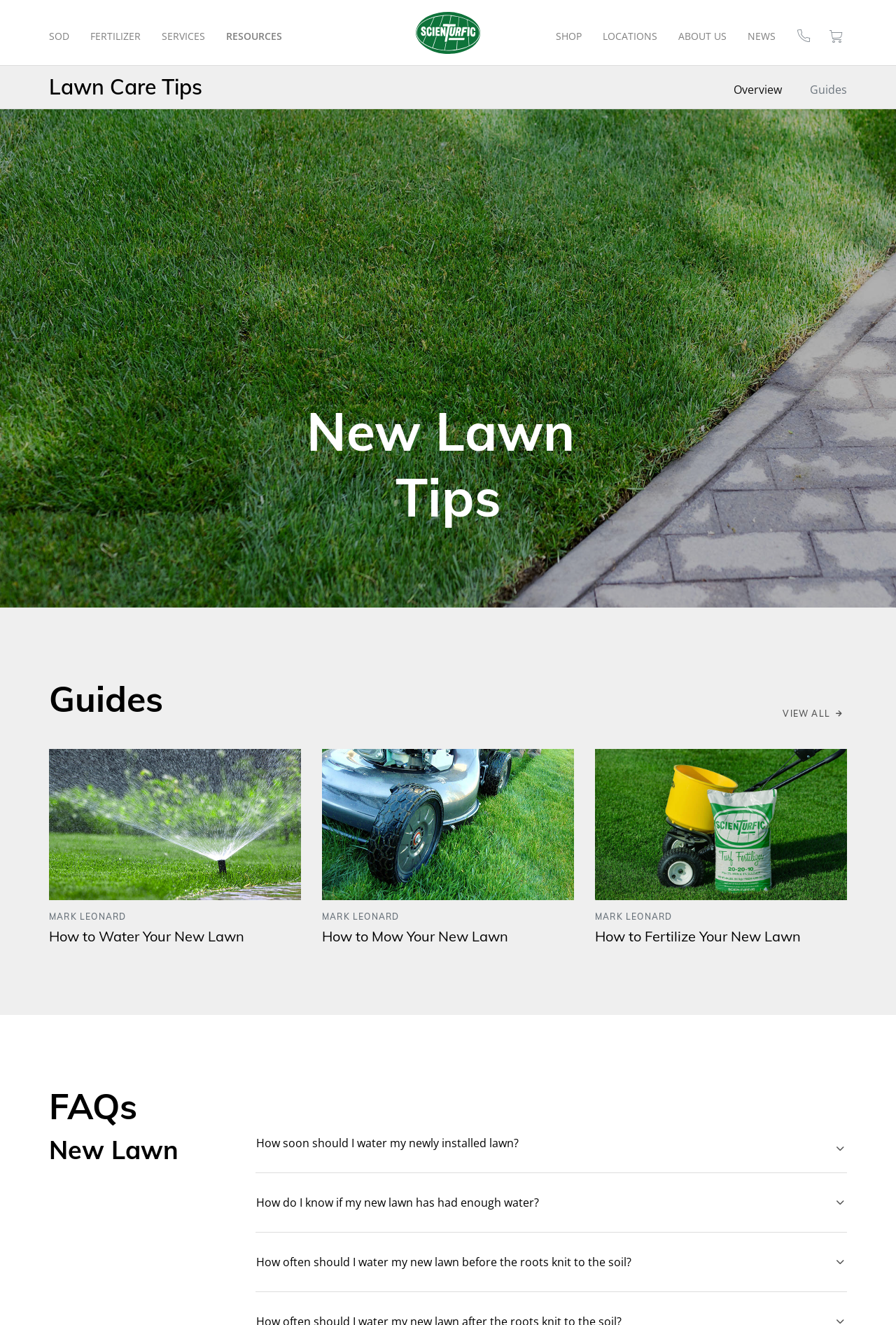Predict the bounding box coordinates of the area that should be clicked to accomplish the following instruction: "Contact Us". The bounding box coordinates should consist of four float numbers between 0 and 1, i.e., [left, top, right, bottom].

[0.889, 0.019, 0.905, 0.035]